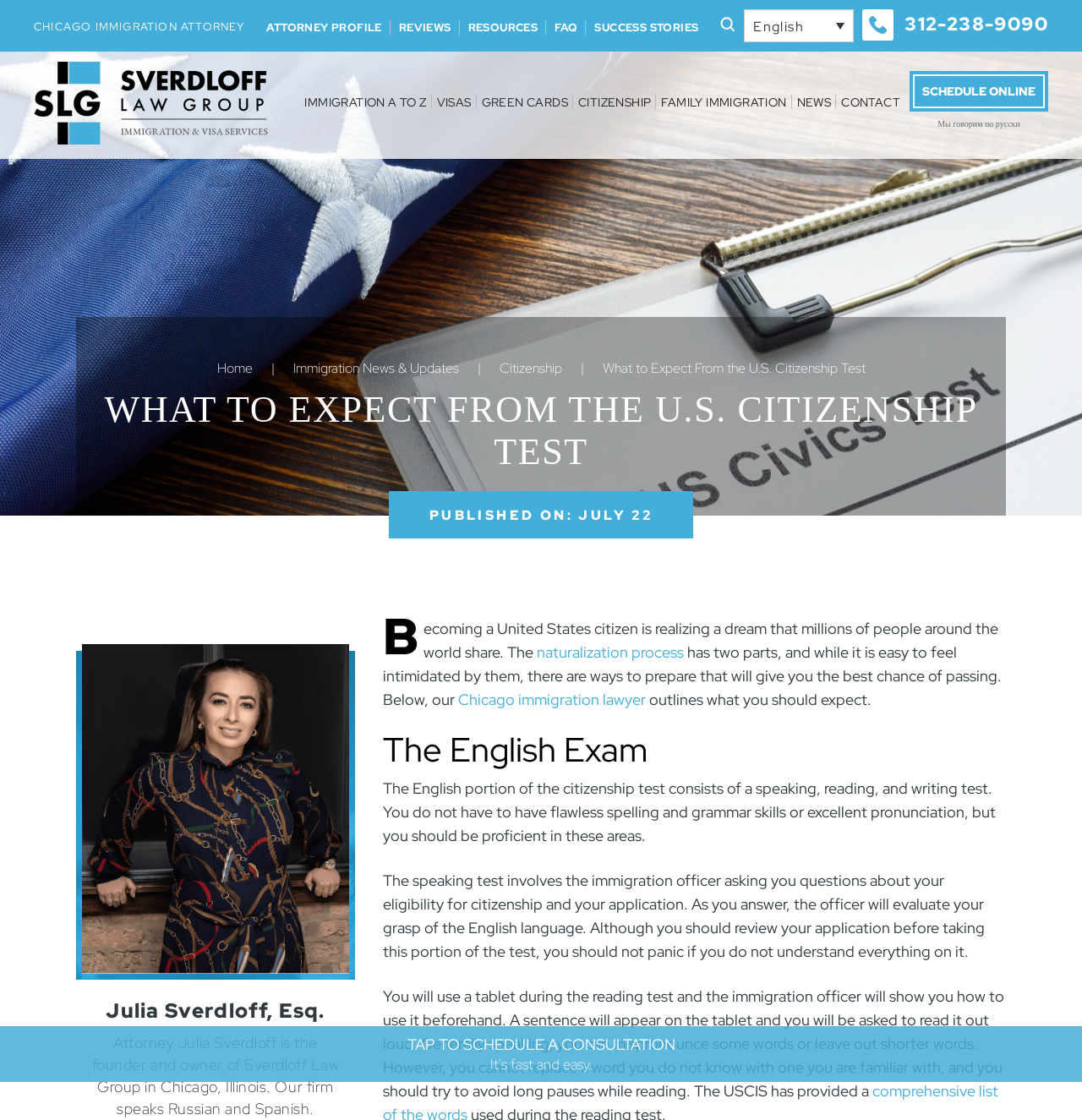Determine the bounding box coordinates of the clickable element to achieve the following action: 'Select the 'English' language option'. Provide the coordinates as four float values between 0 and 1, formatted as [left, top, right, bottom].

[0.688, 0.008, 0.789, 0.037]